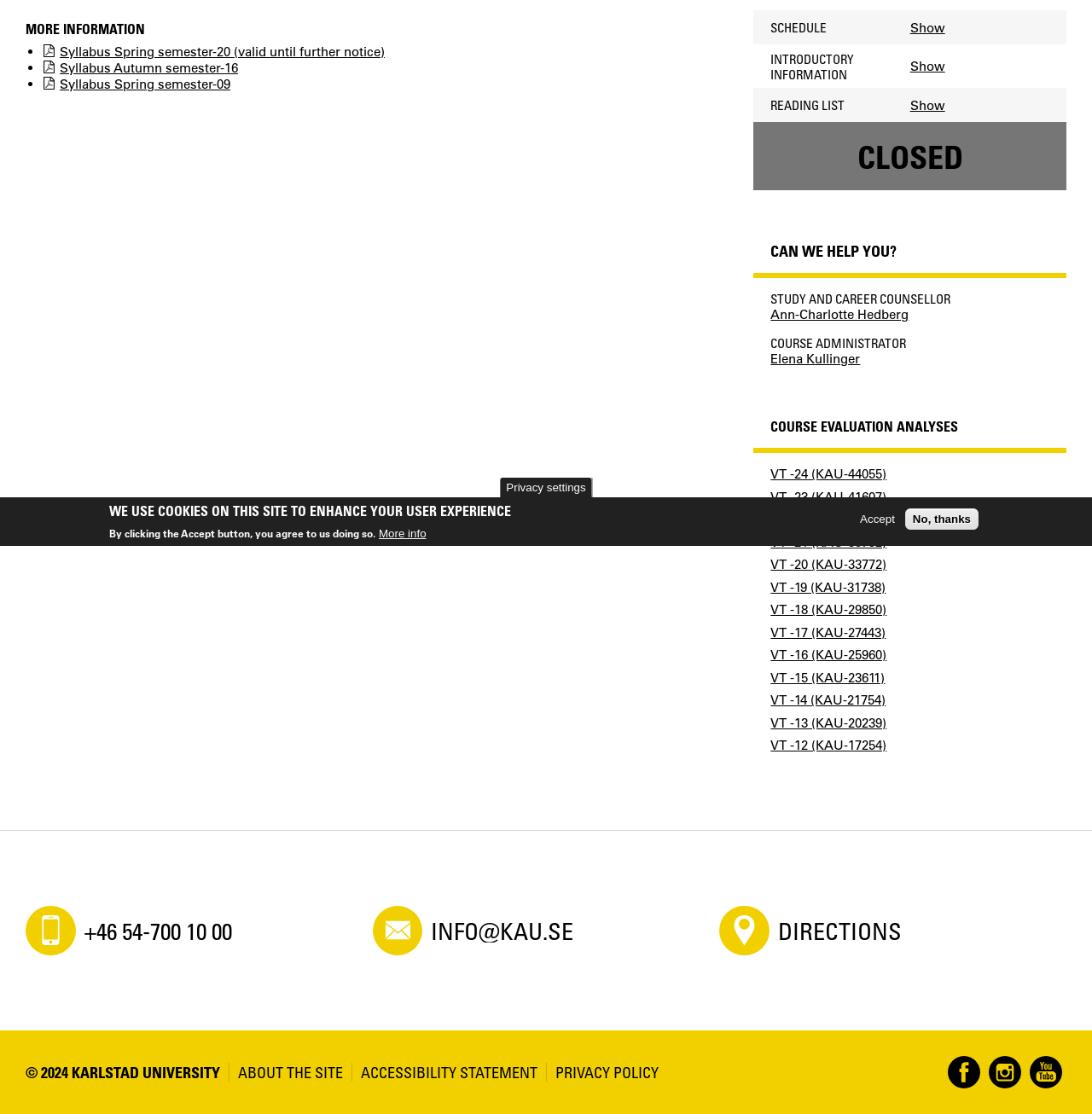Find the coordinates for the bounding box of the element with this description: "Syllabus Spring semester-09".

[0.039, 0.068, 0.211, 0.083]